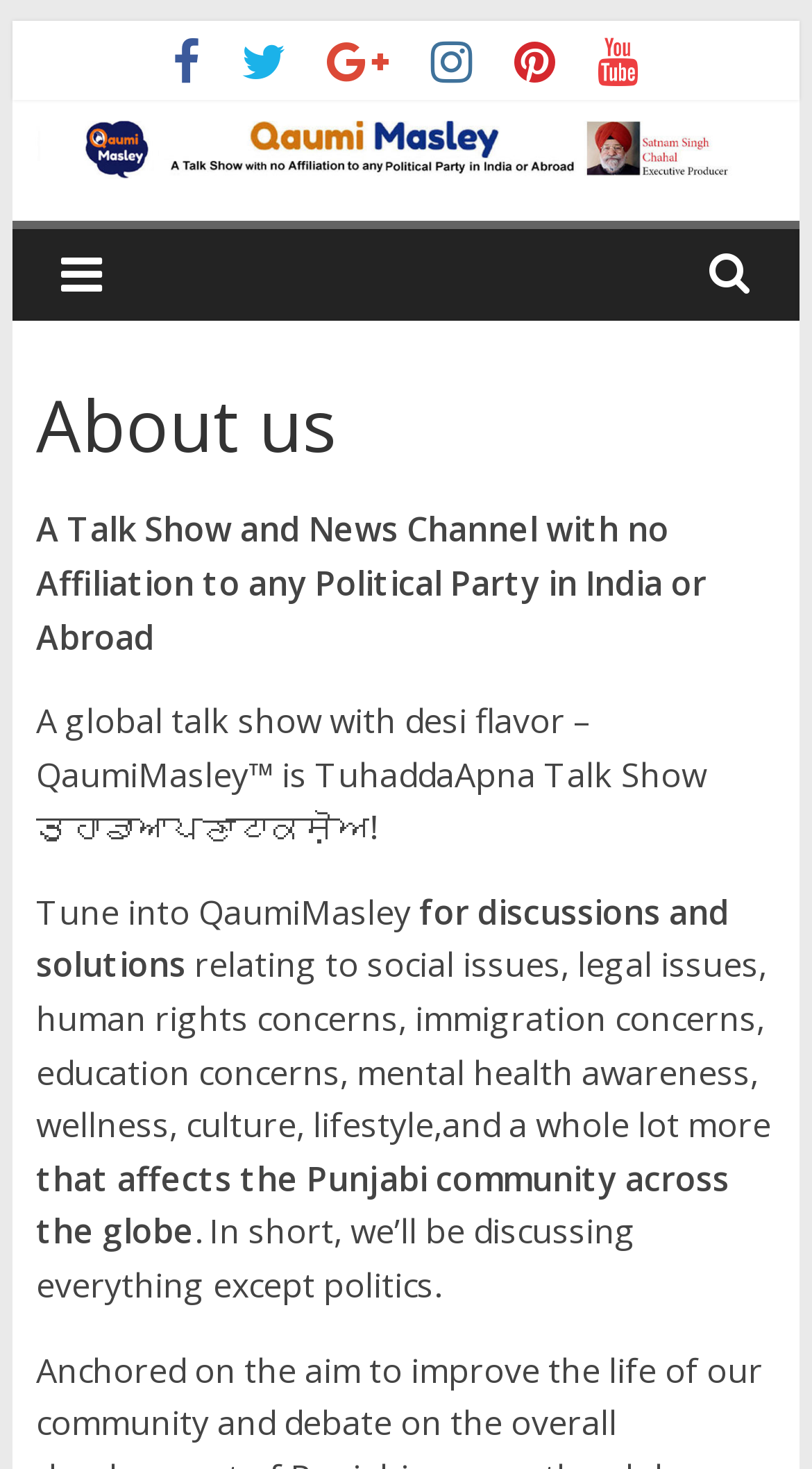Is the talk show affiliated with any political party?
Please respond to the question with a detailed and informative answer.

The talk show is not affiliated with any political party, as mentioned in the static text 'A Talk Show and News Channel with no Affiliation to any Political Party in India or Abroad'.